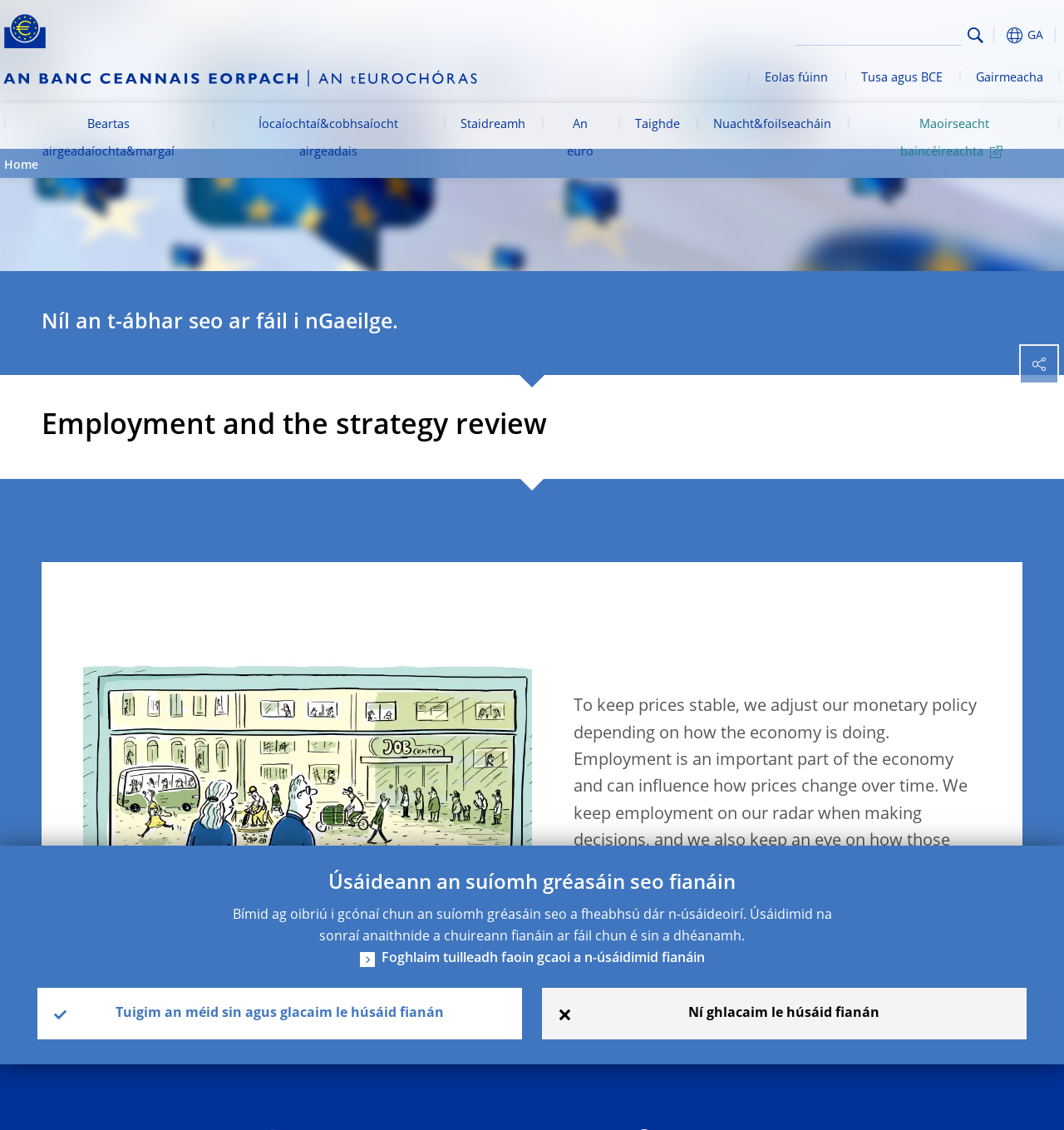Please mark the clickable region by giving the bounding box coordinates needed to complete this instruction: "Click on the employment and strategy review link".

[0.039, 0.343, 0.625, 0.424]